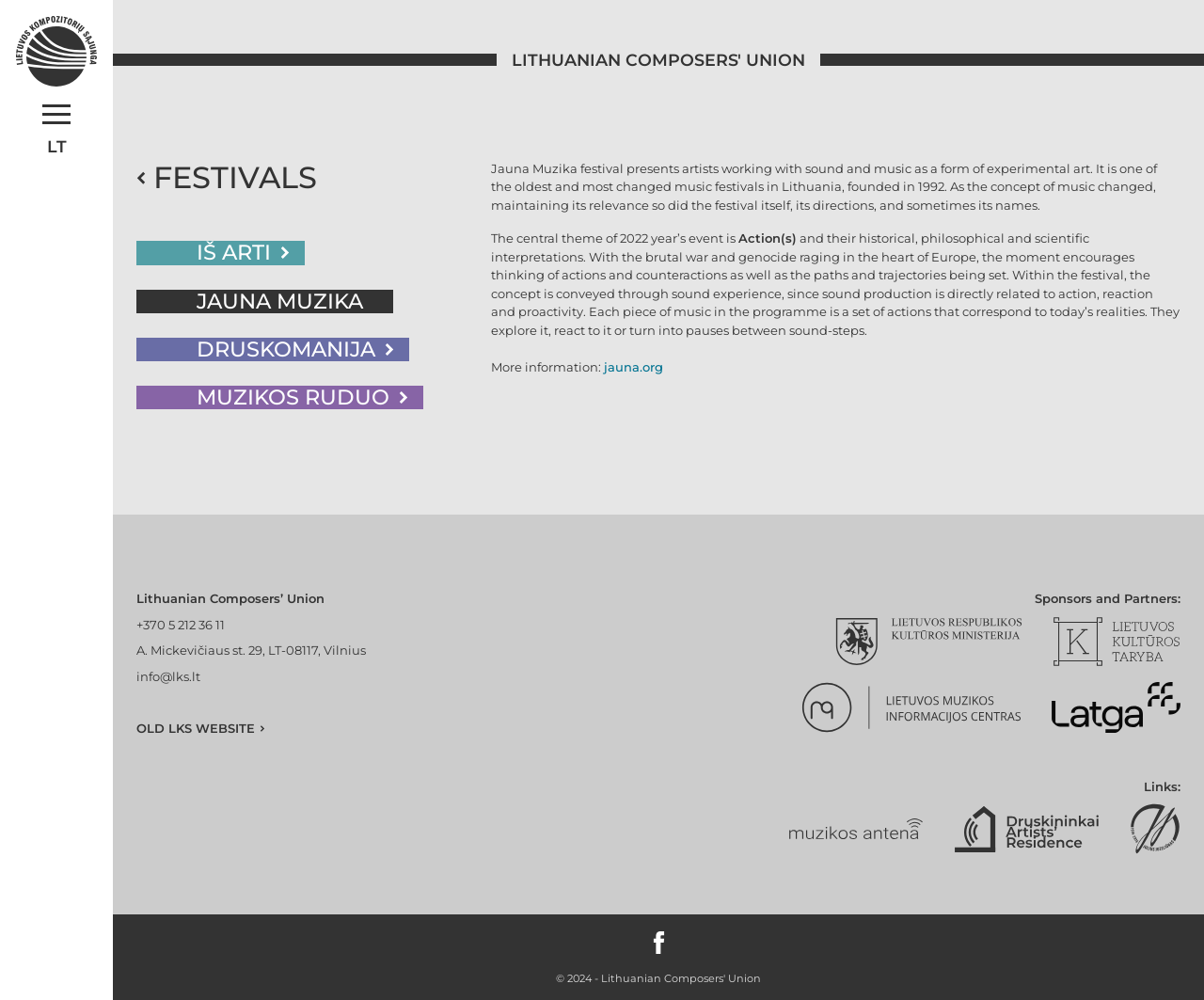Identify the bounding box coordinates for the element that needs to be clicked to fulfill this instruction: "Contact the Lithuanian Composers' Union via phone". Provide the coordinates in the format of four float numbers between 0 and 1: [left, top, right, bottom].

[0.113, 0.617, 0.187, 0.632]